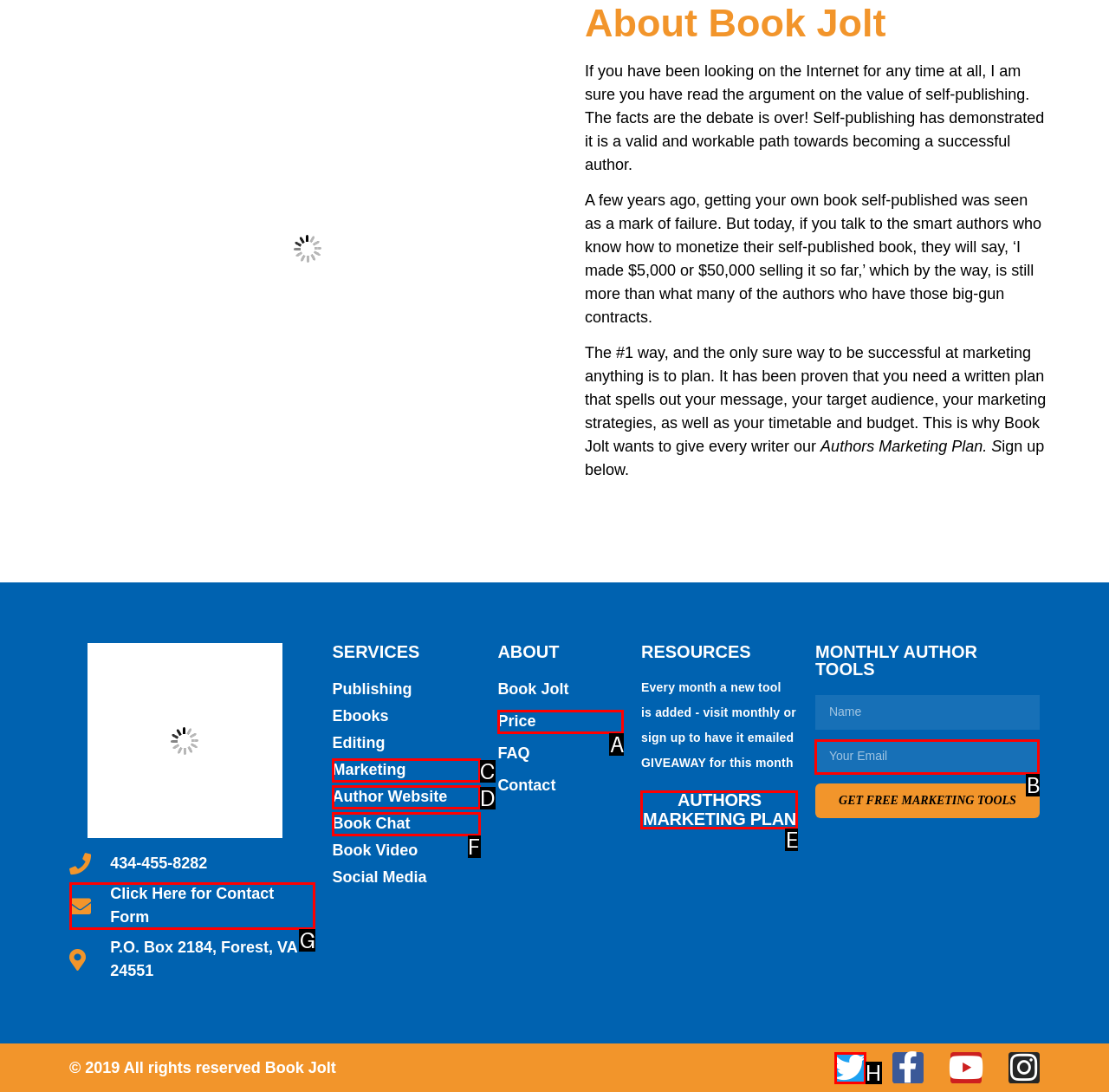Determine the HTML element that aligns with the description: Book Chat
Answer by stating the letter of the appropriate option from the available choices.

F